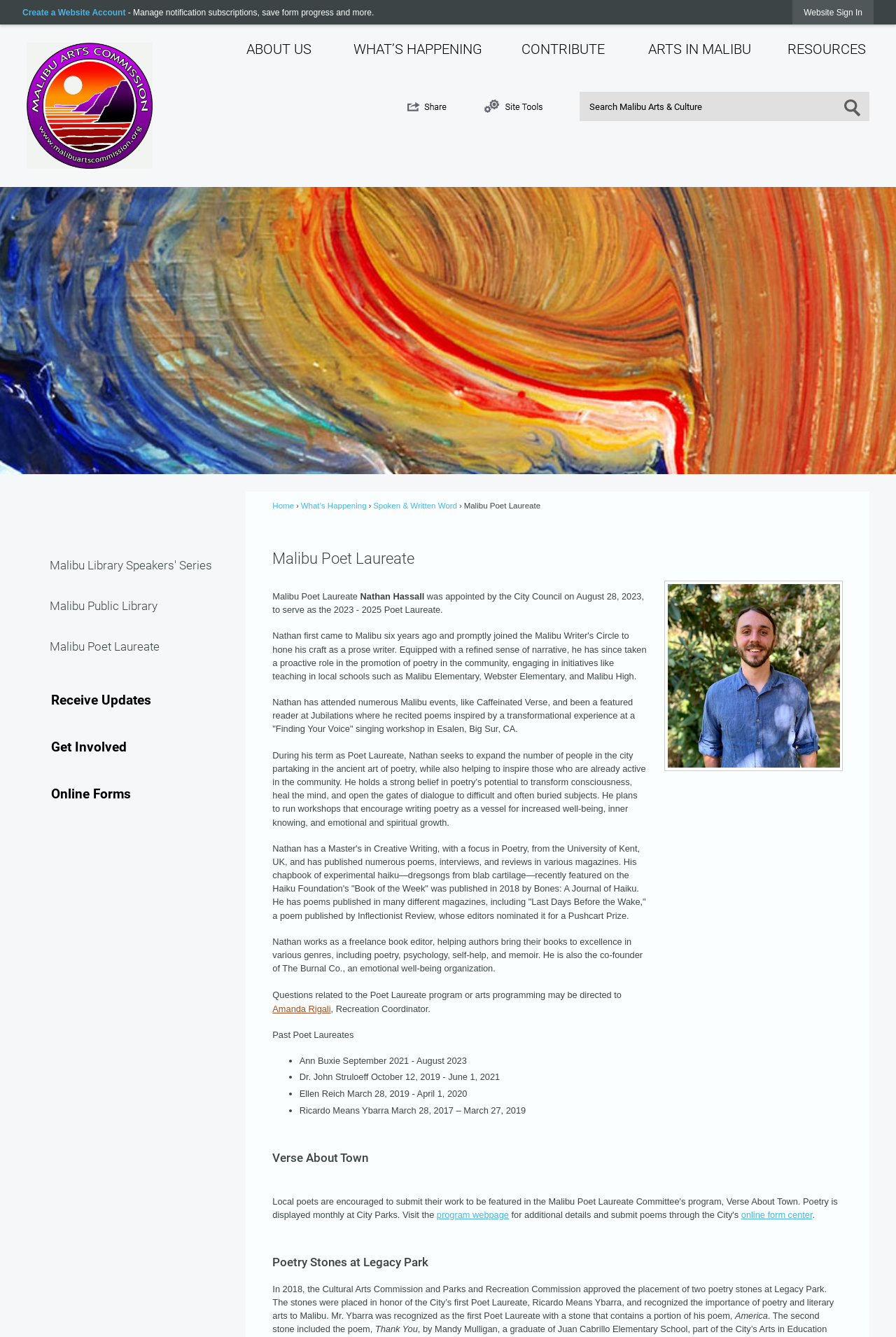Find the bounding box coordinates for the area you need to click to carry out the instruction: "Read about 'Poetry Stones at Legacy Park'". The coordinates should be four float numbers between 0 and 1, indicated as [left, top, right, bottom].

[0.304, 0.938, 0.94, 0.951]